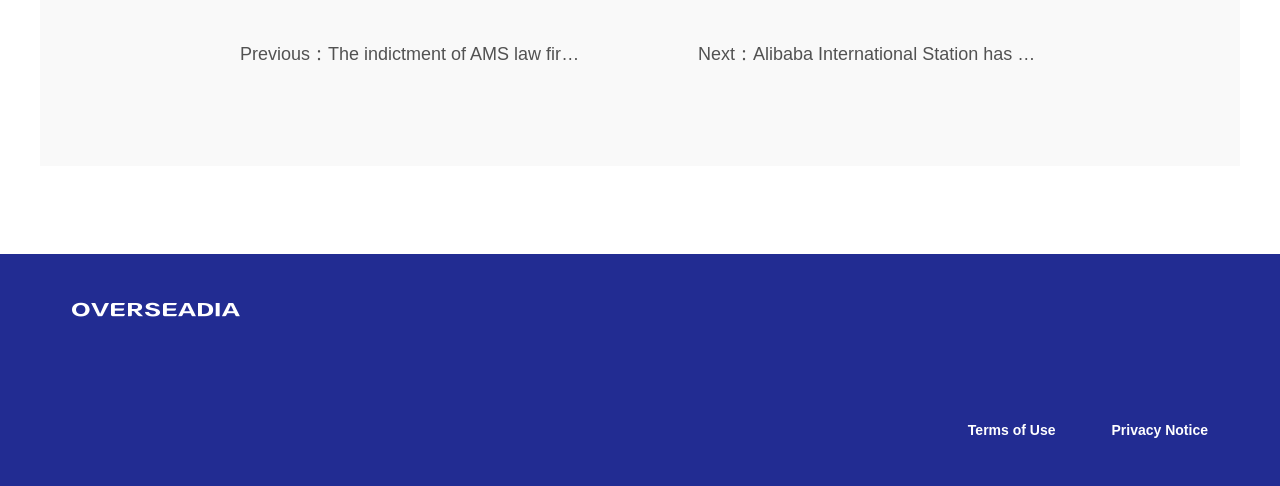Locate the UI element described as follows: "Terms of Use". Return the bounding box coordinates as four float numbers between 0 and 1 in the order [left, top, right, bottom].

[0.756, 0.868, 0.825, 0.901]